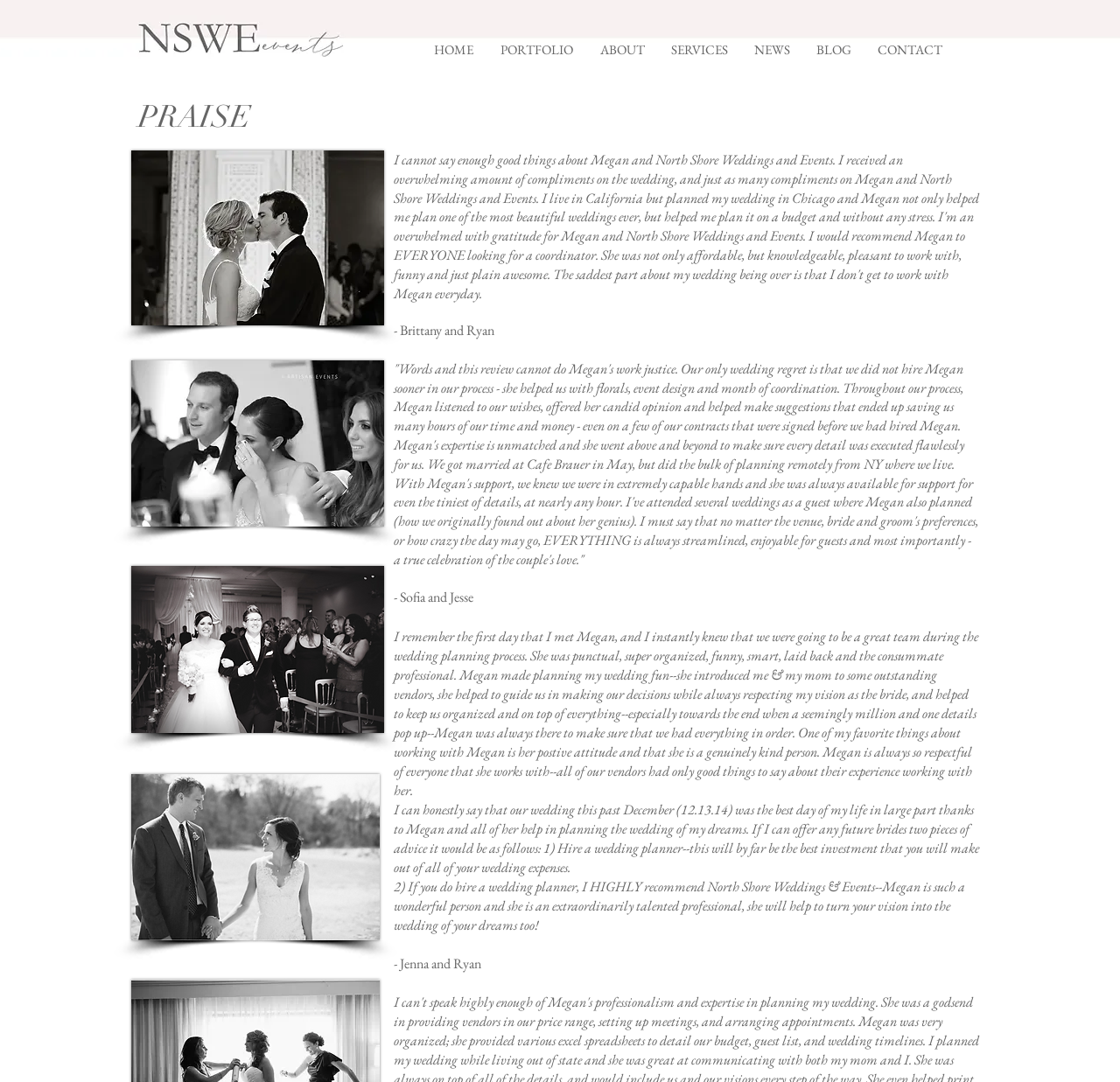Please provide a comprehensive response to the question based on the details in the image: What is the name of the venue mentioned in the second review?

In the second review, the text mentions that the wedding took place at Cafe Brauer in May. This information is obtained from the text content of the review, which provides details about the wedding venue and date.